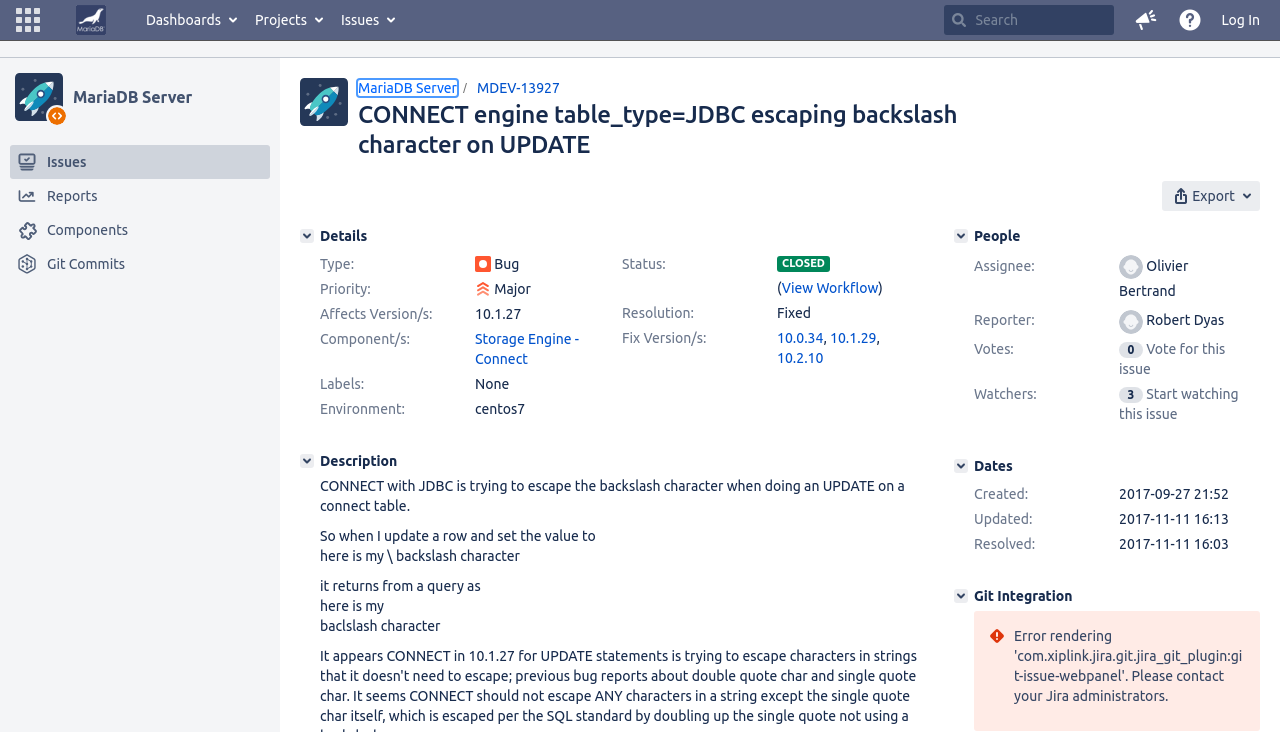What is the environment of the issue MDEV-13927?
Examine the webpage screenshot and provide an in-depth answer to the question.

I determined the answer by looking at the 'Details' section, where it is stated that the 'Environment' of the issue is 'centos7'.